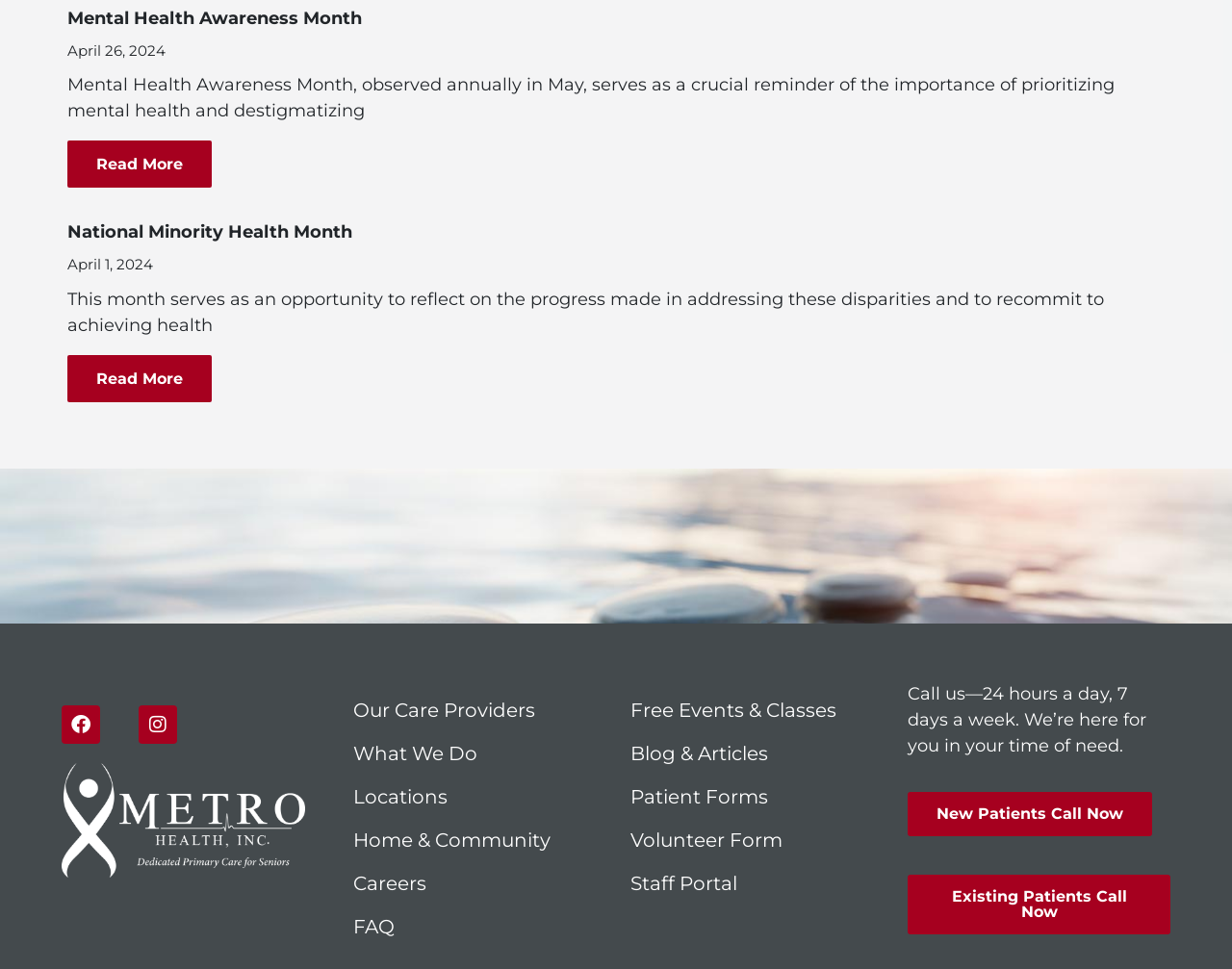Determine the bounding box coordinates for the clickable element required to fulfill the instruction: "Visit Facebook page". Provide the coordinates as four float numbers between 0 and 1, i.e., [left, top, right, bottom].

[0.05, 0.727, 0.081, 0.767]